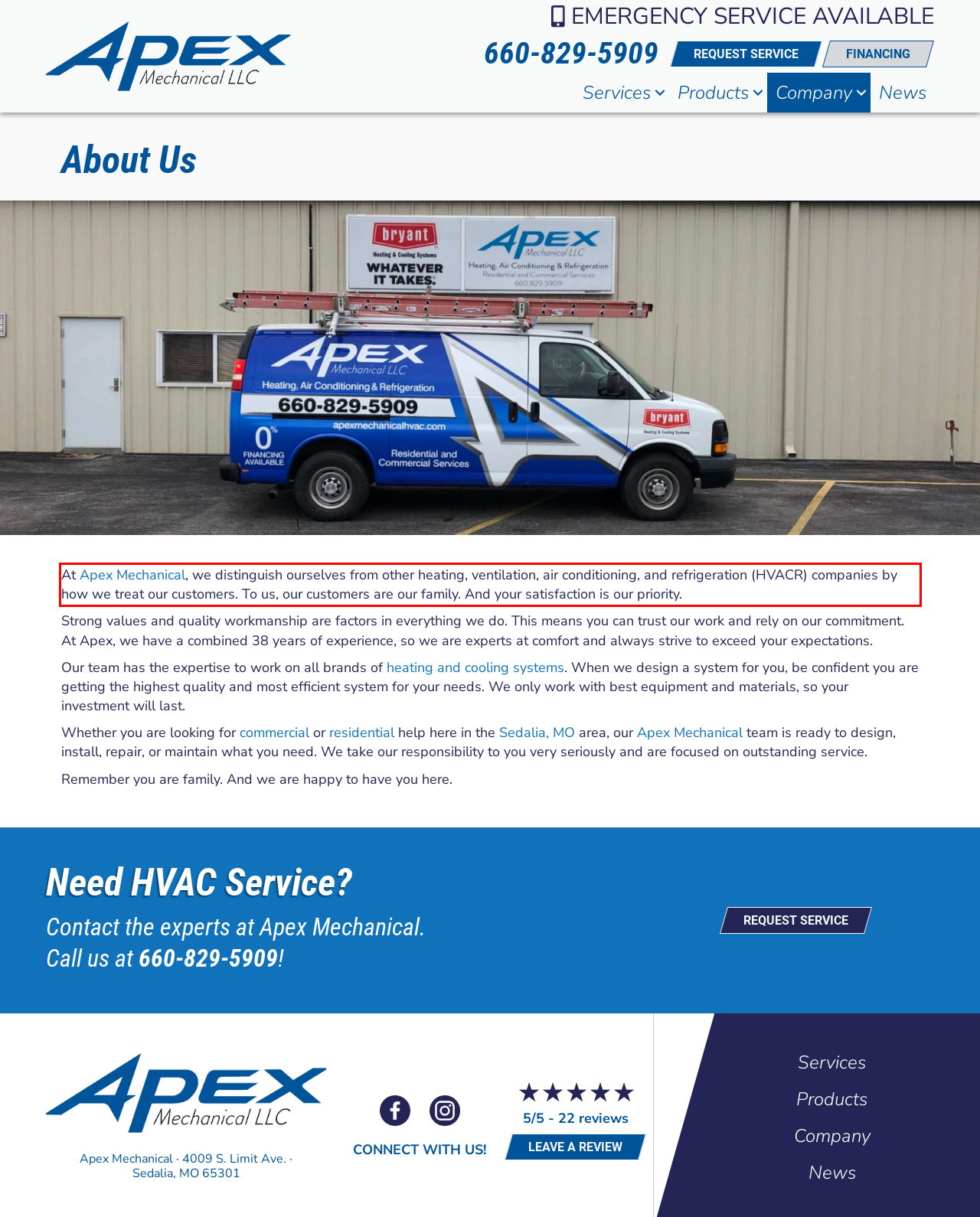Observe the screenshot of the webpage, locate the red bounding box, and extract the text content within it.

At Apex Mechanical, we distinguish ourselves from other heating, ventilation, air conditioning, and refrigeration (HVACR) companies by how we treat our customers. To us, our customers are our family. And your satisfaction is our priority.